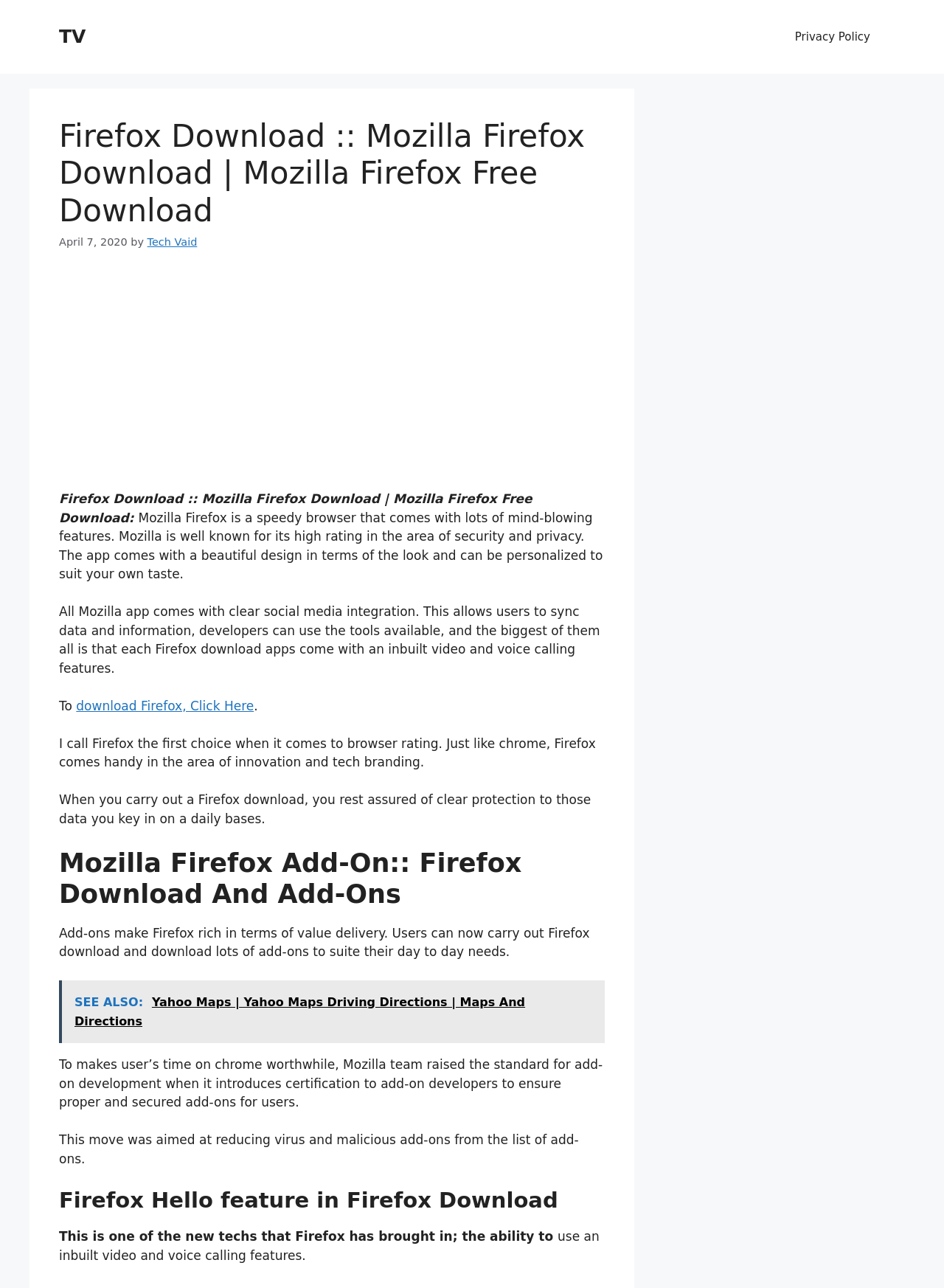For the element described, predict the bounding box coordinates as (top-left x, top-left y, bottom-right x, bottom-right y). All values should be between 0 and 1. Element description: Easy Party Punch Recipe (Slushie)

None